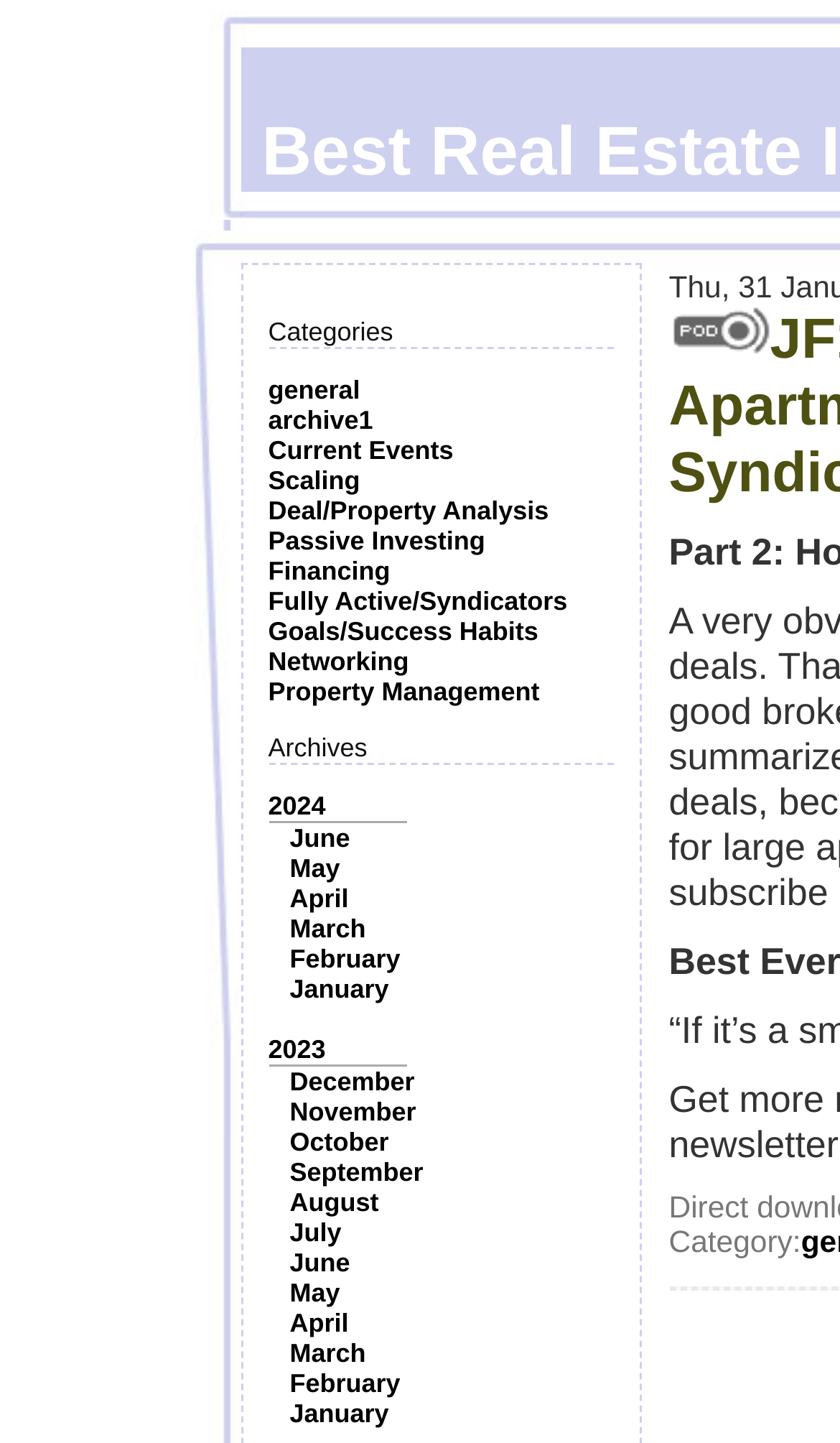Describe all the visual and textual components of the webpage comprehensively.

This webpage is about real estate investing advice, with a focus on categorizing and archiving articles. At the top, there is a section labeled "Categories" with multiple links to different categories, including "general", "Current Events", "Scaling", and others. These links are aligned horizontally and take up about a quarter of the page's width.

Below the categories section, there is an "Archives" section with links to different months and years, including "2024", "June", "May", and others. These links are also aligned horizontally and take up about a quarter of the page's width.

On the right side of the page, there is an image, which is positioned about one-quarter of the way down from the top of the page. Below the image, there is a label "Category:".

Overall, the webpage appears to be a blog or article archive, with a focus on organizing and categorizing content related to real estate investing.